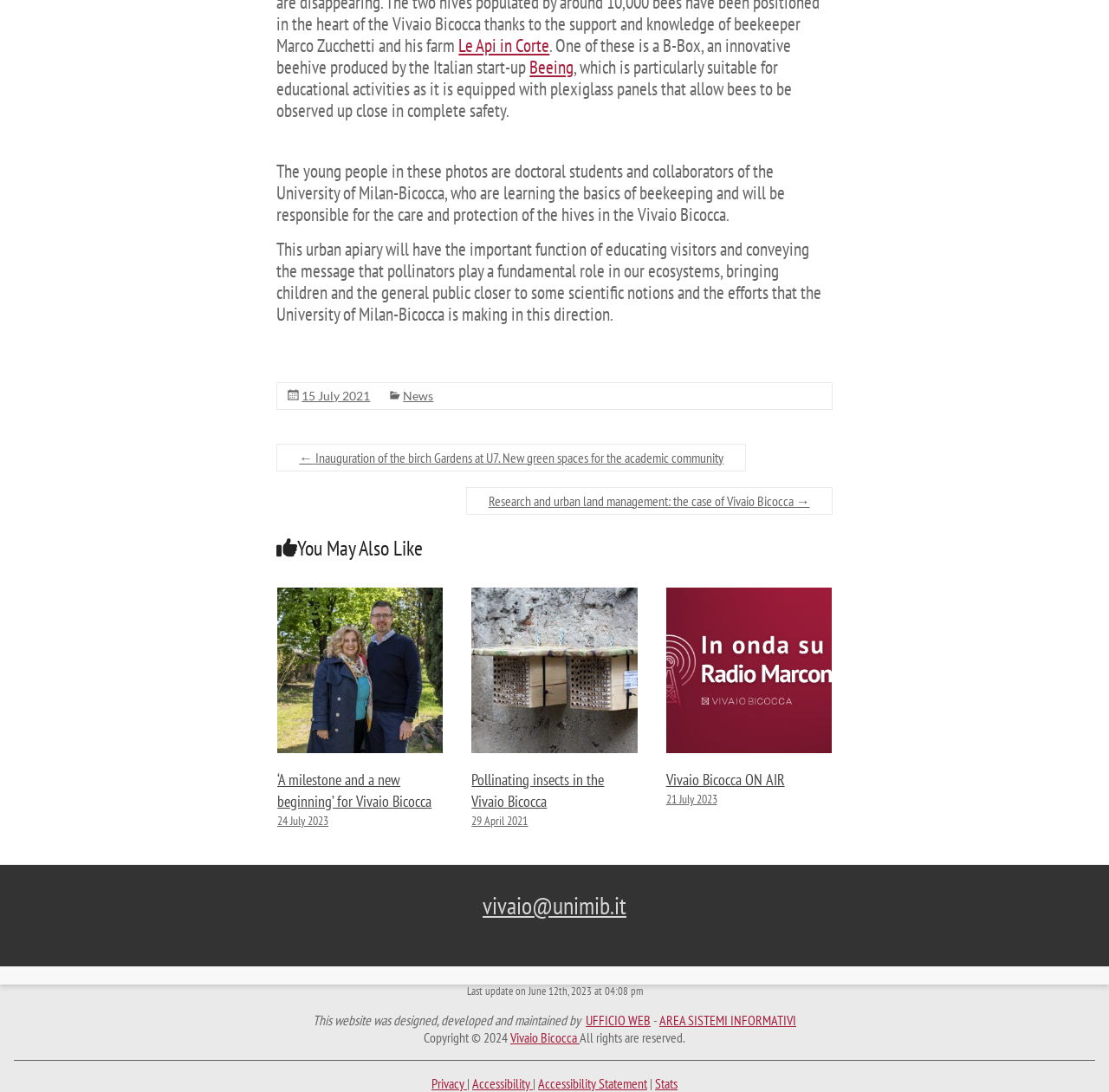Please locate the UI element described by "Vivaio Bicocca" and provide its bounding box coordinates.

[0.46, 0.942, 0.523, 0.958]